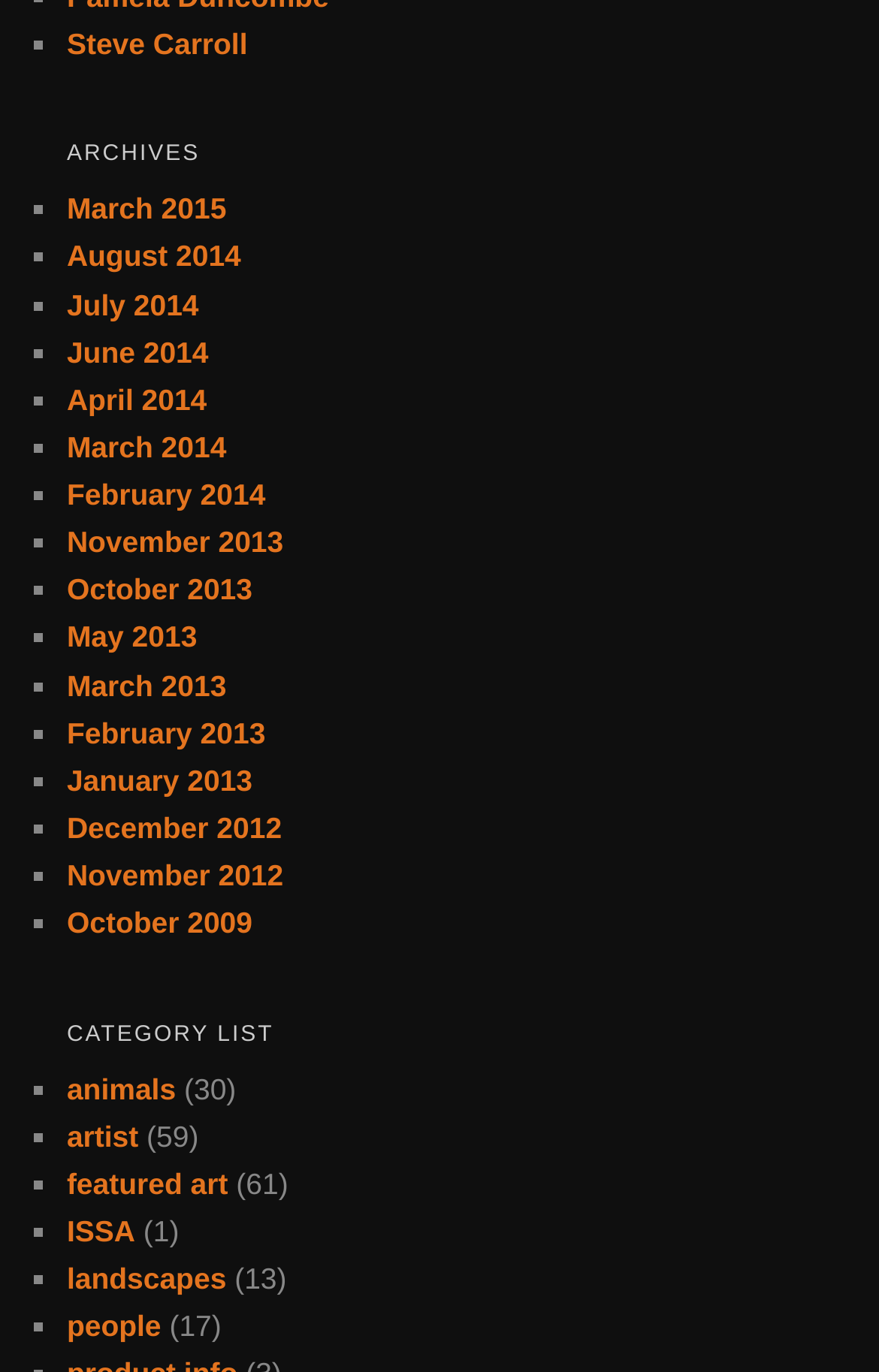What is the latest month listed in the archives?
Can you provide a detailed and comprehensive answer to the question?

I looked at the list of months in the archives section and found the latest one, which is March 2015.